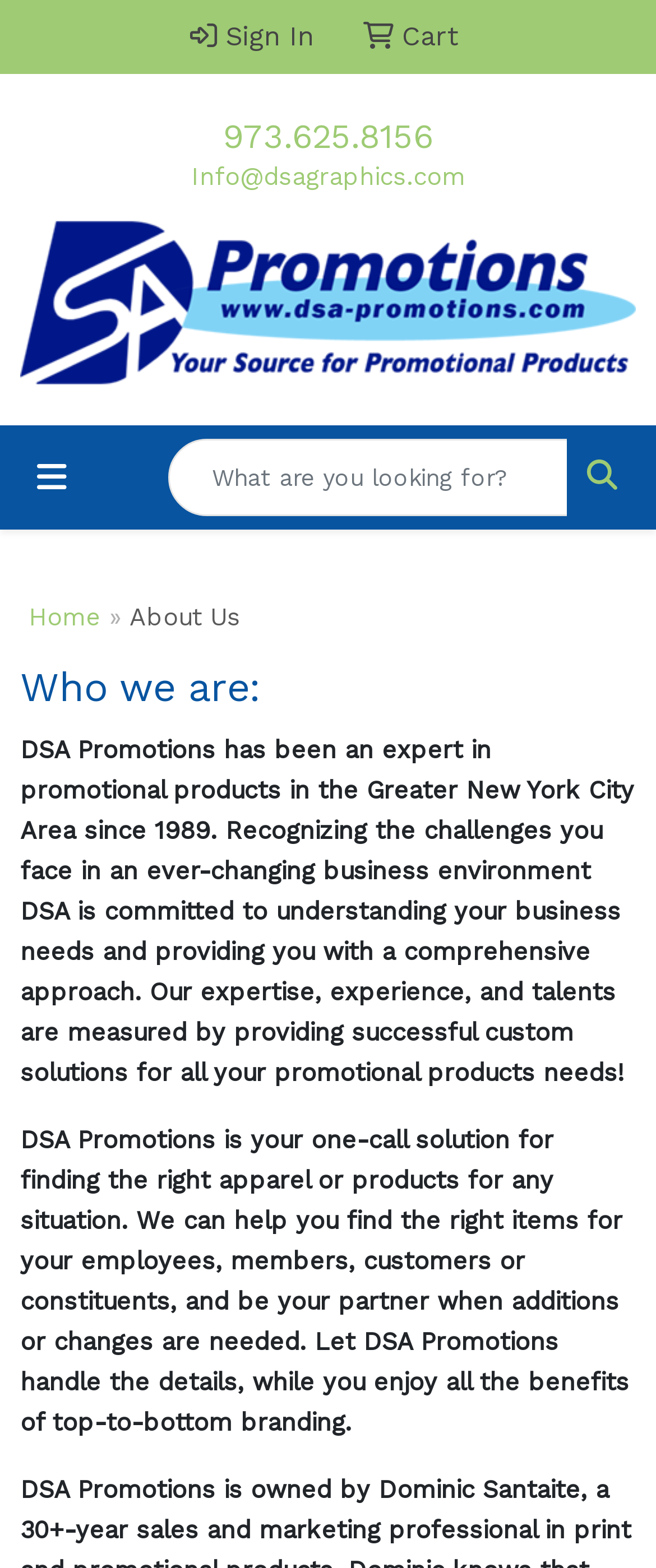Based on the image, give a detailed response to the question: What is the purpose of the 'Quick Search' textbox?

I inferred this by looking at the layout of the page and seeing a textbox labeled 'Quick Search', which is likely intended for users to quickly search for products or services offered by DSA Promotions.